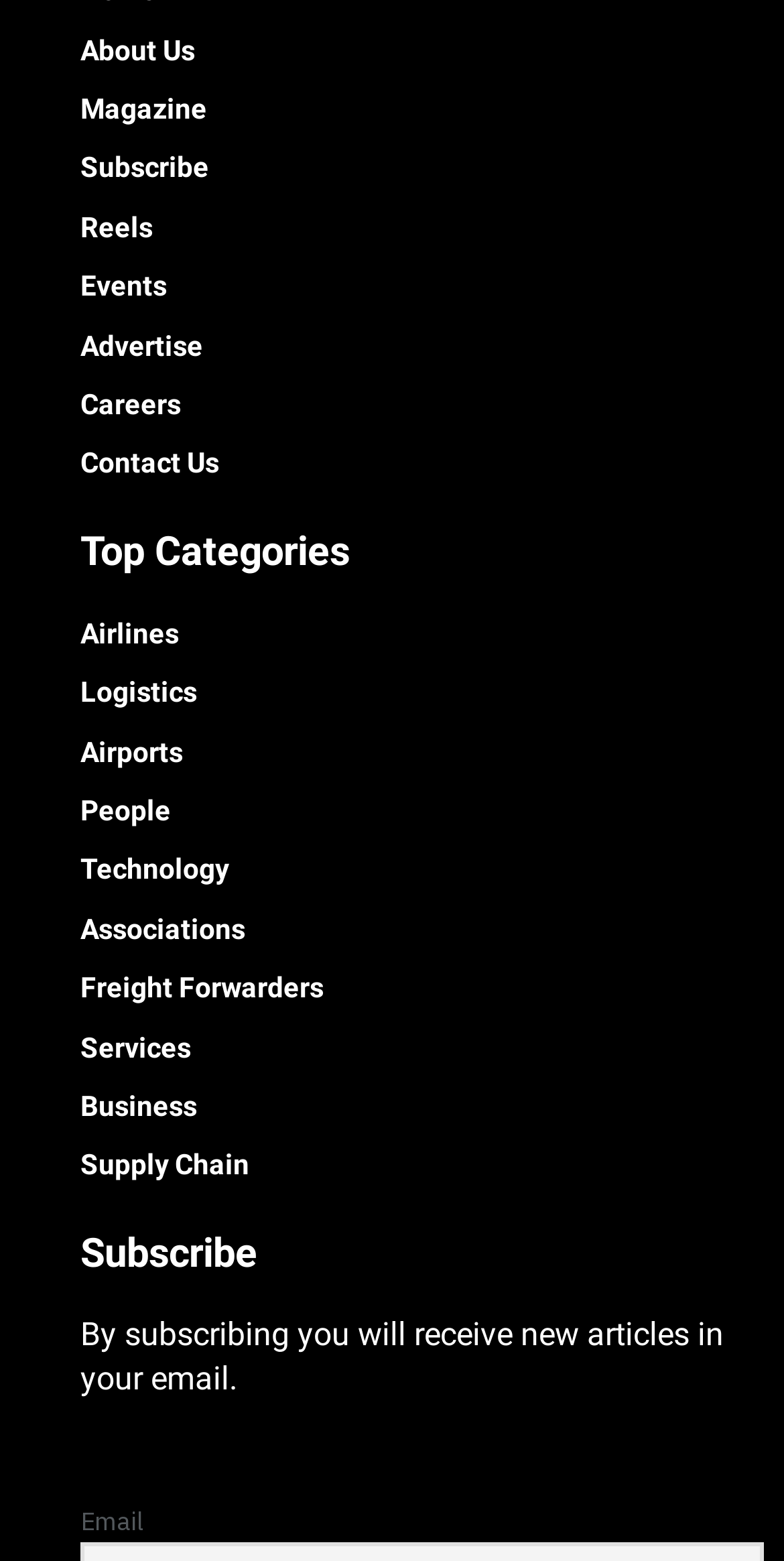Carefully examine the image and provide an in-depth answer to the question: What is the label of the input field for subscription?

Under the 'Subscribe' heading, there is a static text 'Email' which is likely the label of the input field for subscription.